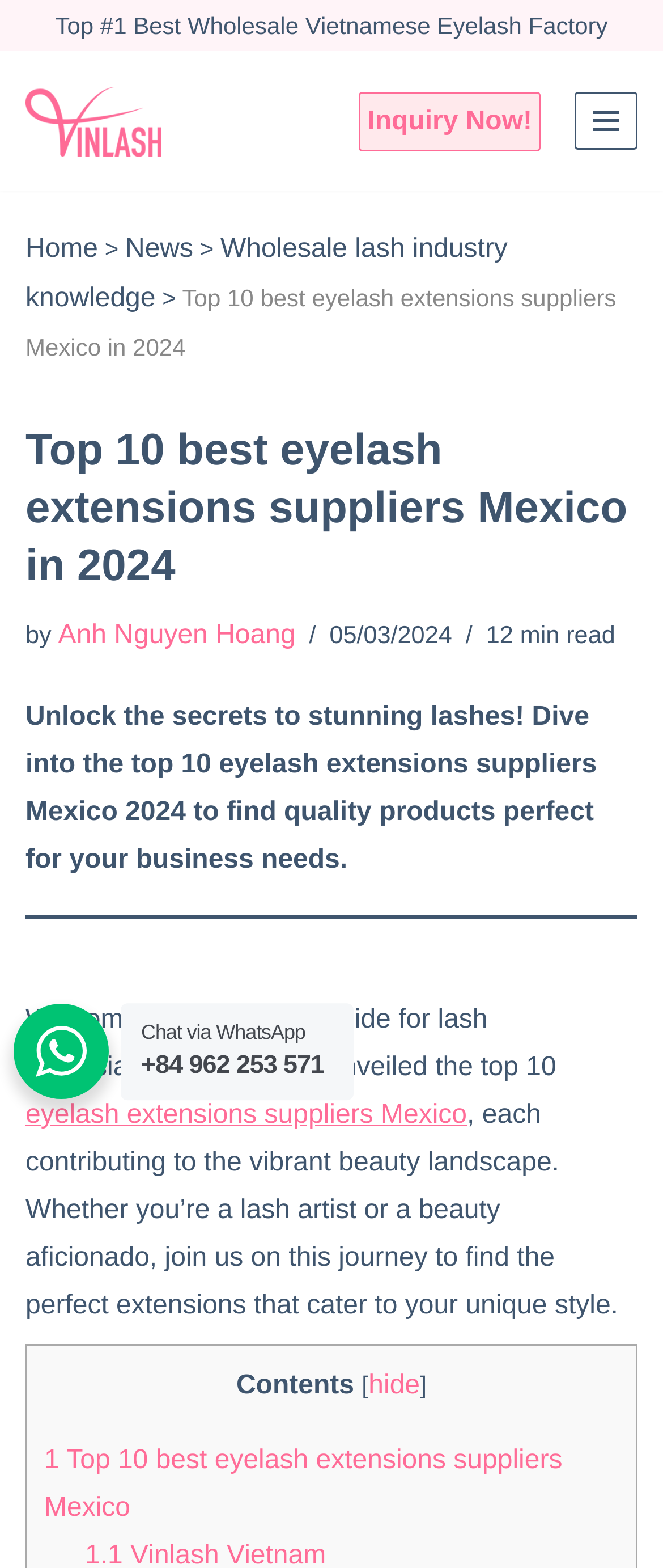What is the name of the top 1 best wholesale Vietnamese eyelash factory?
Using the image, elaborate on the answer with as much detail as possible.

The answer can be found by looking at the link 'Vinlash Best Eyelash Factory In Vietnam And The World' which is located below the text 'Top #1 Best Wholesale Vietnamese Eyelash Factory'.